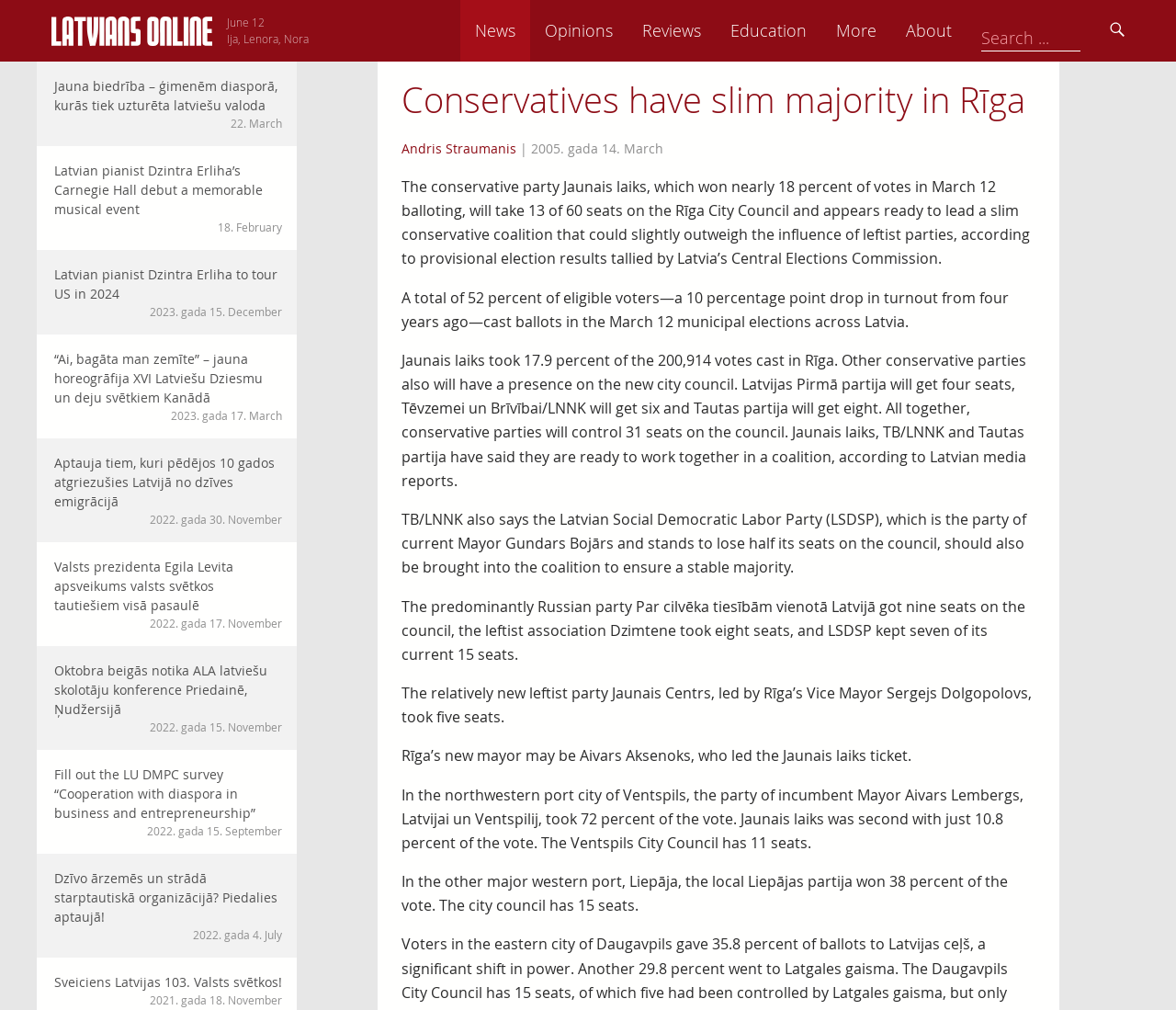Find the bounding box coordinates of the element to click in order to complete the given instruction: "Search for something."

[0.906, 0.0, 0.931, 0.044]